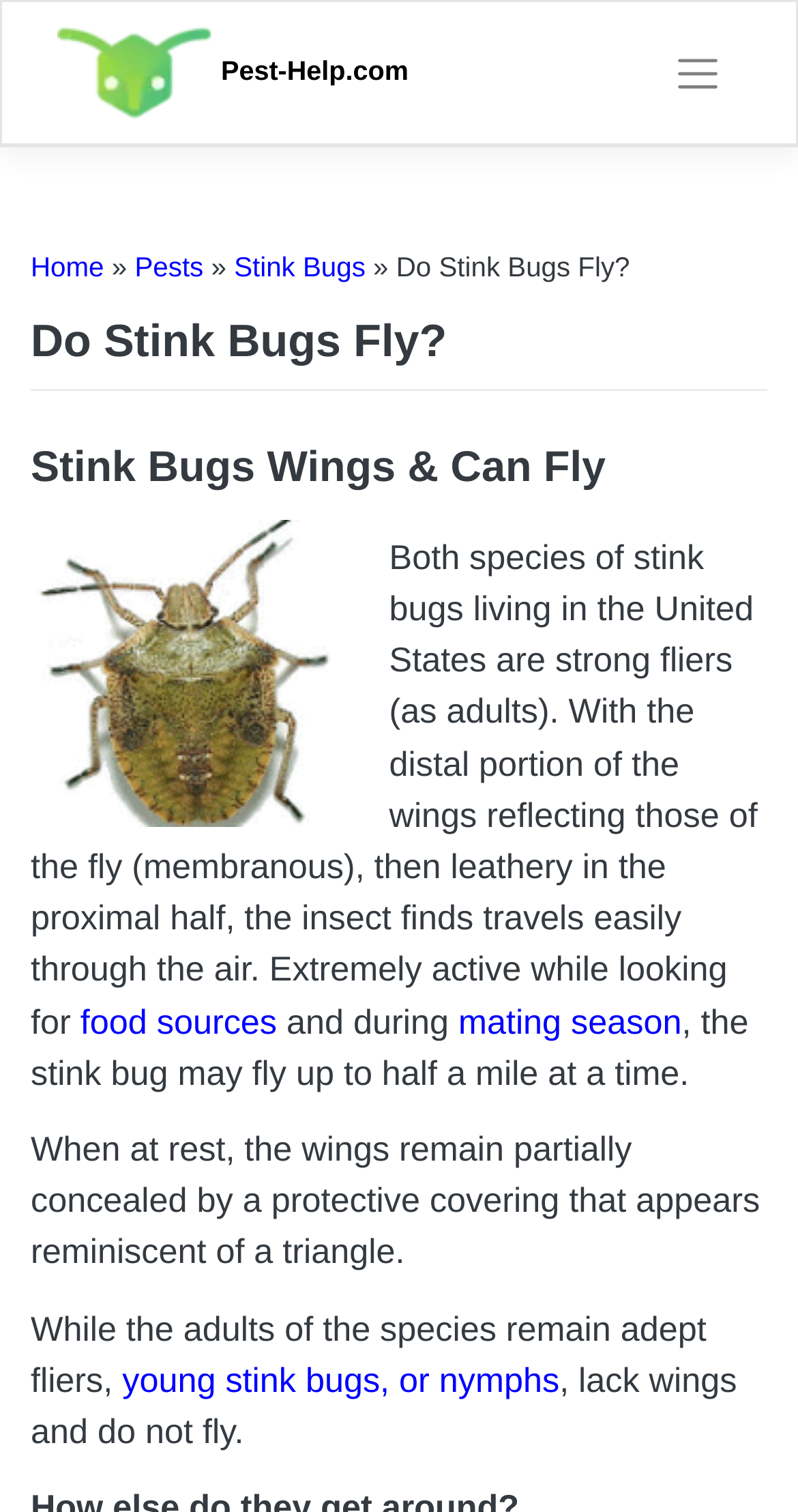How far can stink bugs fly at a time?
Please give a well-detailed answer to the question.

The webpage states that stink bugs may fly up to half a mile at a time, especially during their active periods when looking for food sources or during mating season.